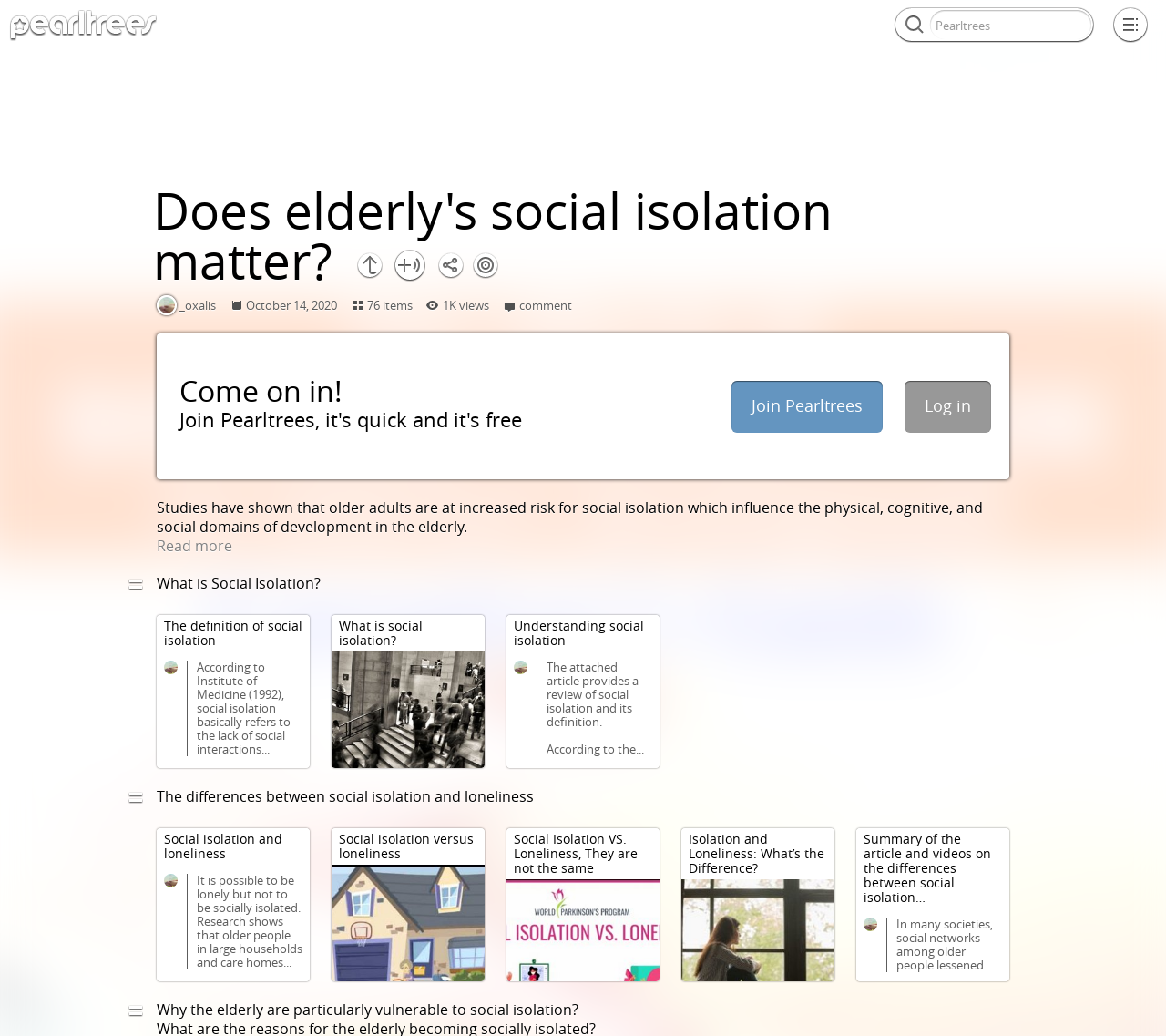Provide an in-depth description of the elements and layout of the webpage.

This webpage appears to be a blog post or article discussing the topic of social isolation in older adults. The title of the webpage is "Does elderly's social isolation matter? | Pearltrees". 

At the top of the page, there are several navigation links, including "Related", "Join Pearltrees", and "Popular", which are positioned horizontally across the page. Below these links, there is a promotional message "Organize everything with Pearltrees!".

The main content of the webpage is divided into several sections. The first section has a heading "matter?" and includes some metadata, such as the author's name "_oxalis", the date "October 14, 2020", and the number of items and views. 

The main article begins with a paragraph summarizing the topic of social isolation in older adults, which is positioned below the metadata. The article is divided into several subheadings, including "What is Social Isolation?", "The differences between social isolation and loneliness", and "Why the elderly are particularly vulnerable to social isolation?". 

Each subheading is followed by a blockquote containing a quote or a summary of an article, accompanied by an image. The blockquotes are positioned below each other, with some whitespace in between. 

Throughout the article, there are several hyperlinks to other related articles or resources, which are indicated by the text "Read more". 

At the bottom of the page, there is a textbox and a button, which may be used for searching or submitting a form. 

On the right-hand side of the page, there are several links to other topics, including "2024 歐盟經濟議題", "“Dune” Frank Herbert", and "Science and technology", which are positioned vertically below each other.